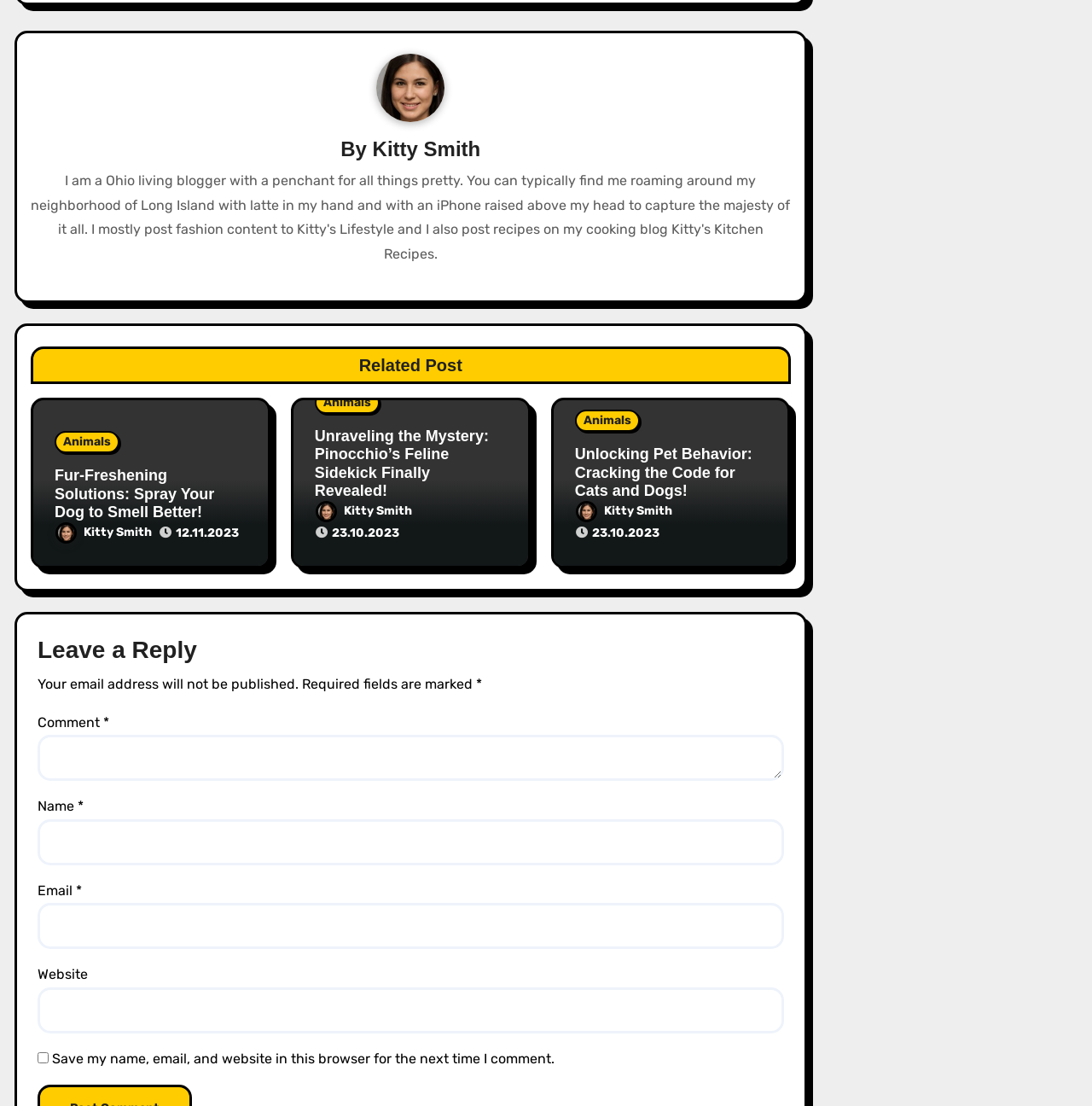Using the information in the image, could you please answer the following question in detail:
What is the author of the first post?

The first post has a heading 'Fur-Freshening Solutions: Spray Your Dog to Smell Better!' and a link 'Kitty Smith' below it, indicating that Kitty Smith is the author of the post.